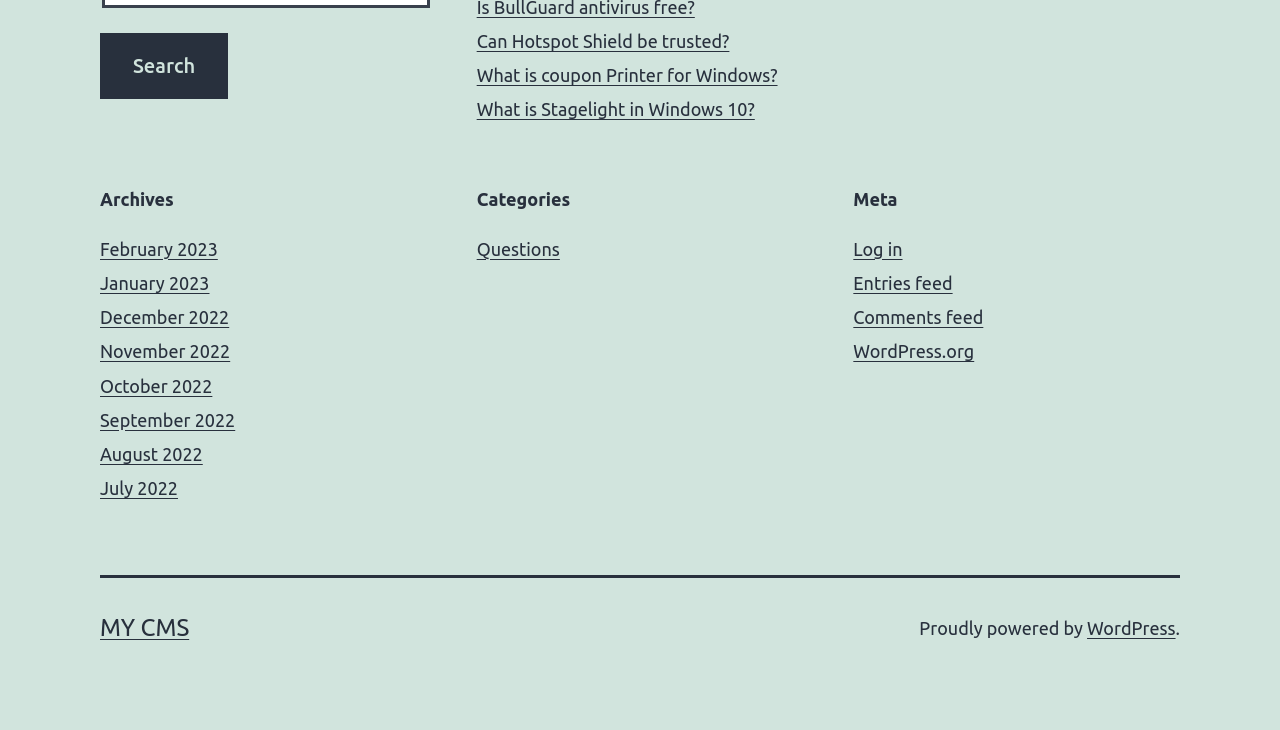Indicate the bounding box coordinates of the element that must be clicked to execute the instruction: "View archives for February 2023". The coordinates should be given as four float numbers between 0 and 1, i.e., [left, top, right, bottom].

[0.078, 0.327, 0.17, 0.355]